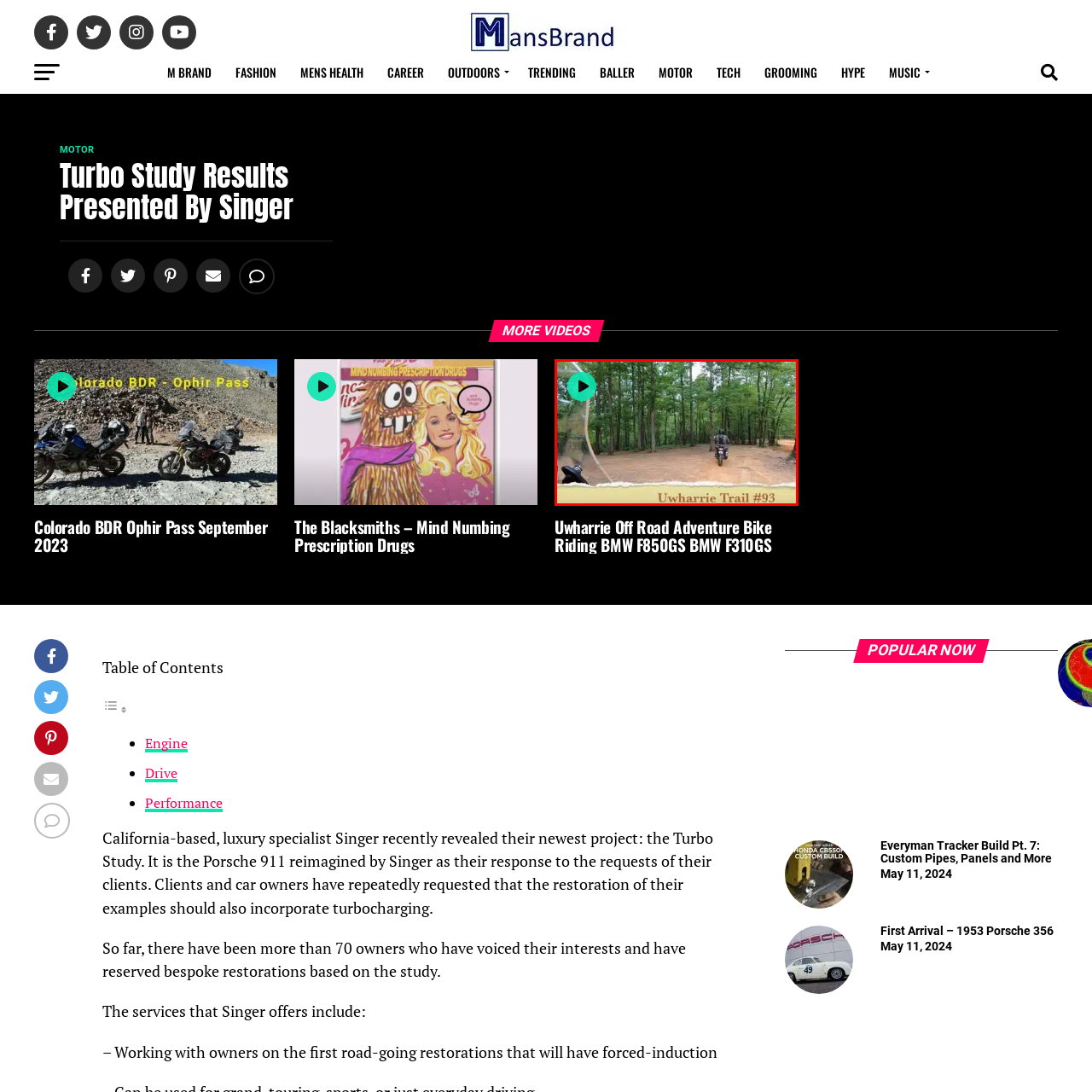Focus on the section marked by the red bounding box and reply with a single word or phrase: What is visible in the upper left corner?

play button